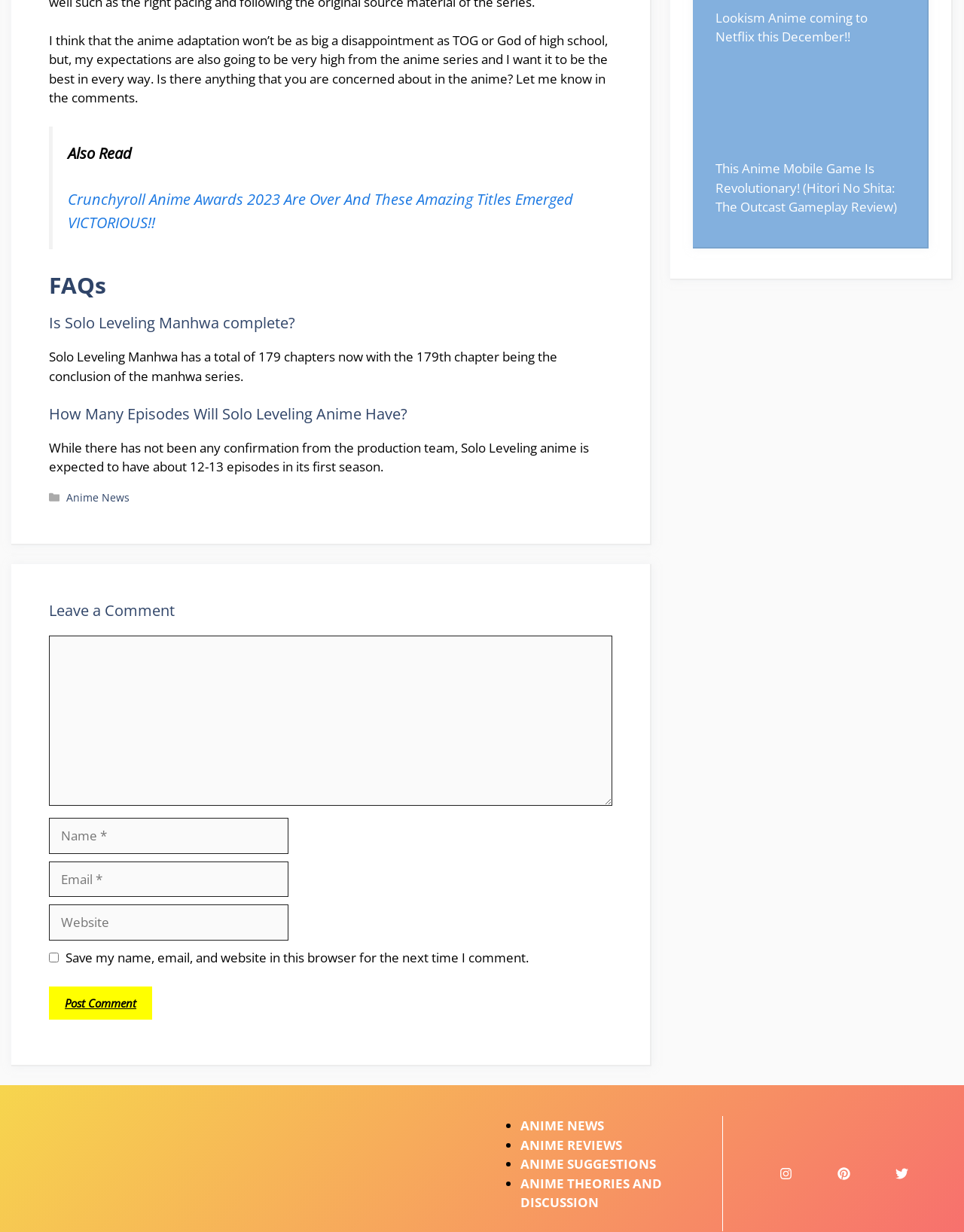Please pinpoint the bounding box coordinates for the region I should click to adhere to this instruction: "Click on the 'Licensing' link".

None